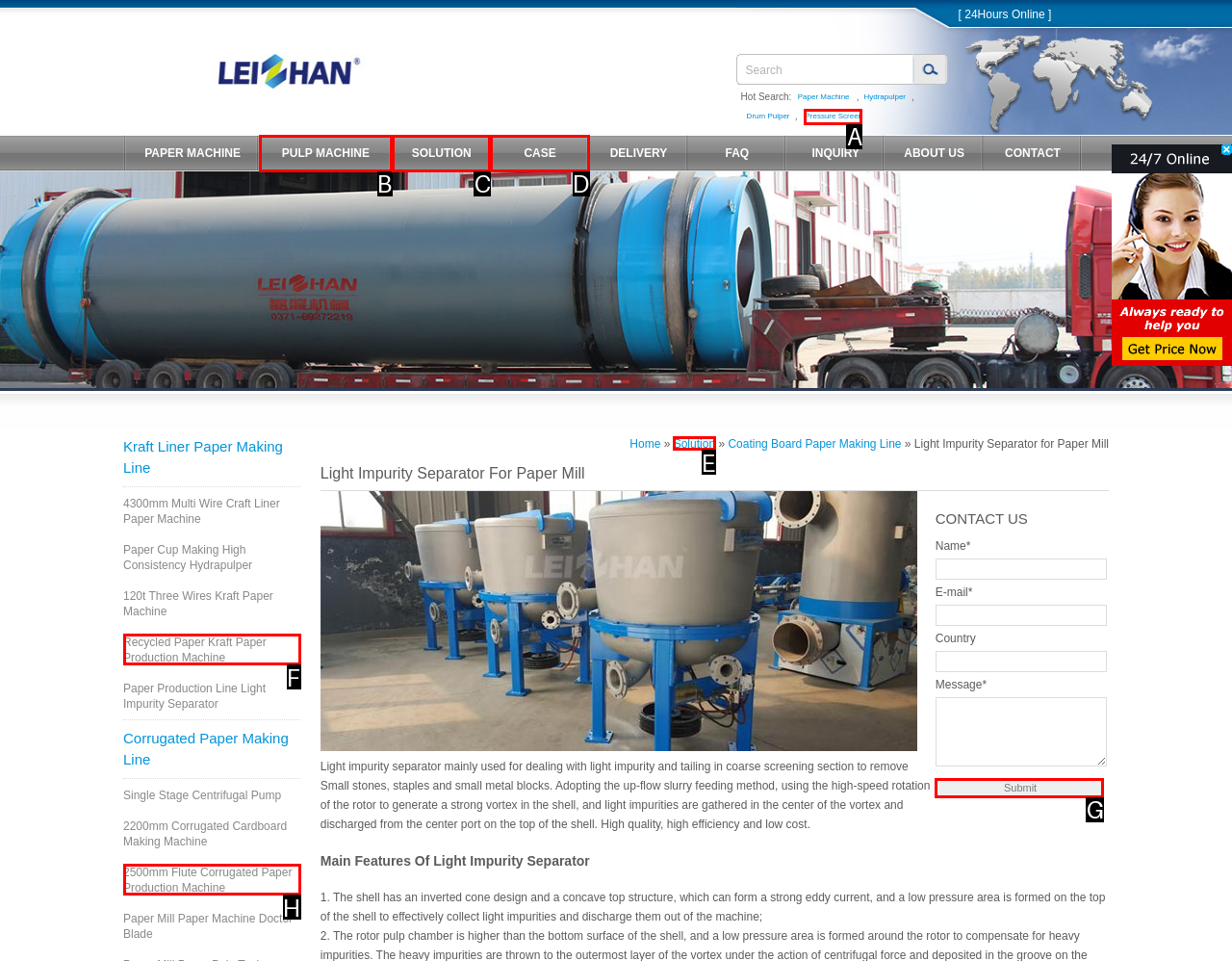Determine which option should be clicked to carry out this task: Submit the contact form
State the letter of the correct choice from the provided options.

G